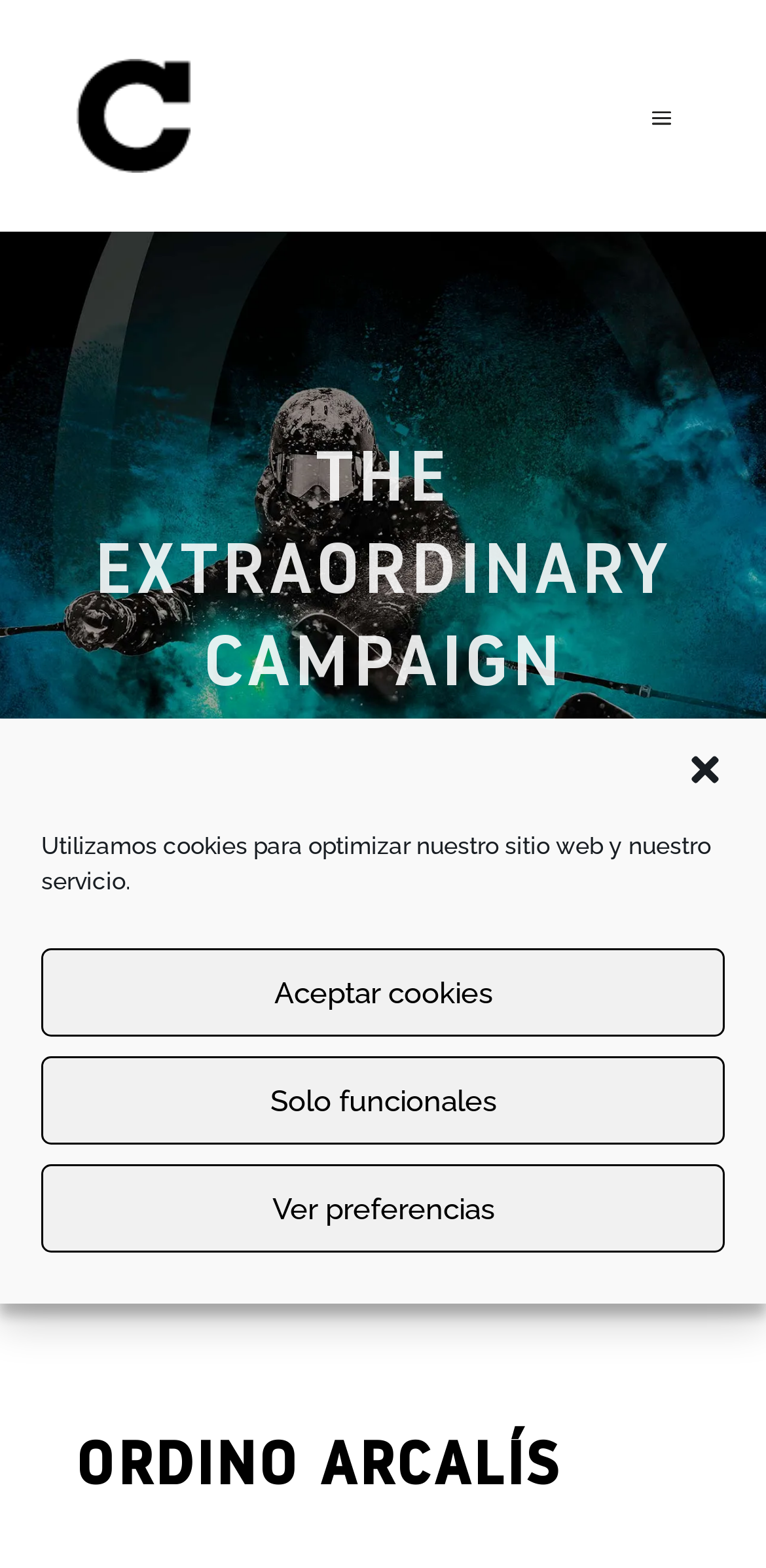In what year was the campaign?
Could you please answer the question thoroughly and with as much detail as possible?

I found the answer by looking at the StaticText element with the content '2020' which is located under the 'YEAR' heading.